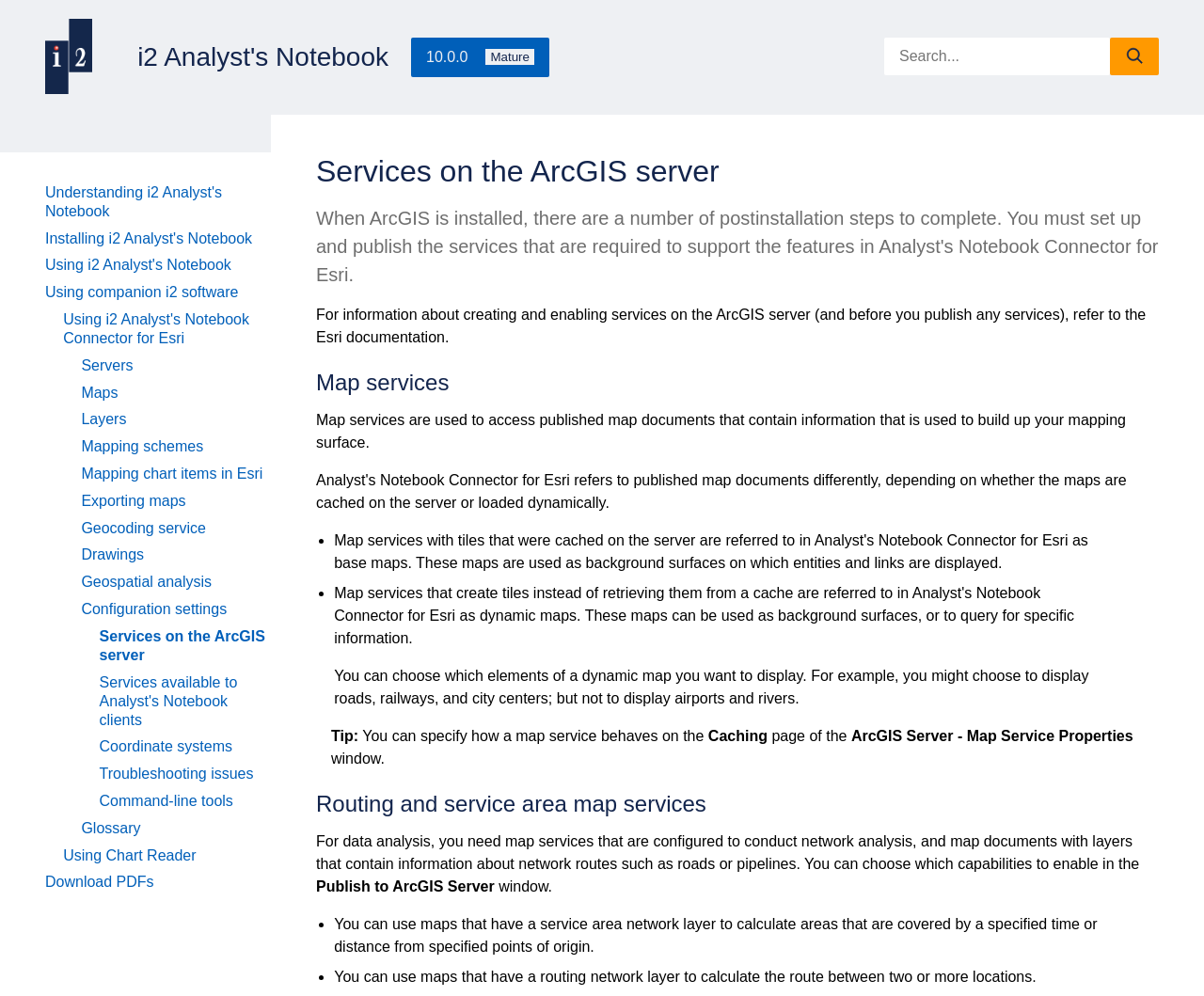What are the two types of map services mentioned?
Analyze the image and deliver a detailed answer to the question.

According to the webpage, map services with tiles that were cached on the server are referred to as base maps, while map services that create tiles instead of retrieving them from a cache are referred to as dynamic maps.